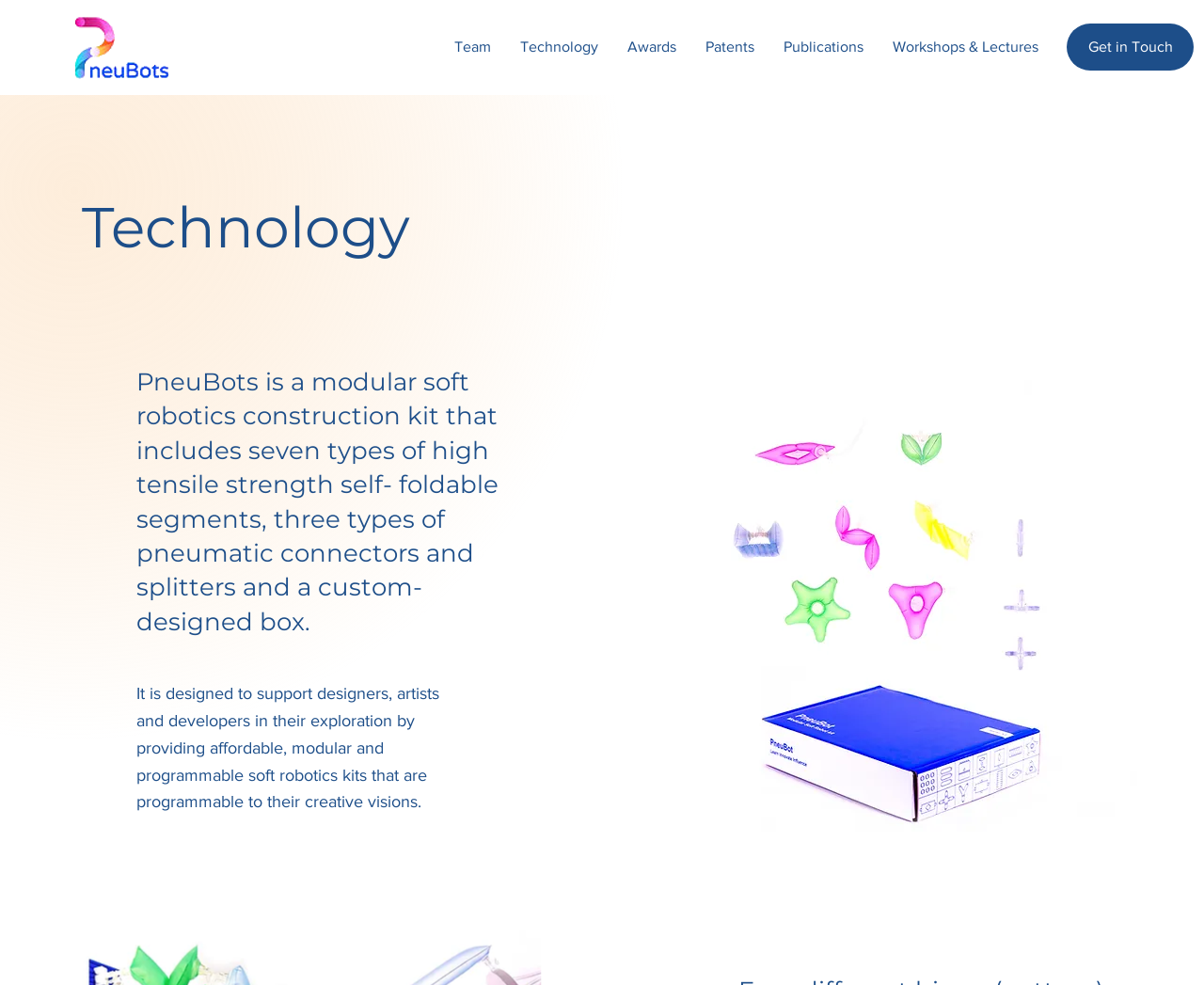Using the provided element description: "Workshops & Lectures", identify the bounding box coordinates. The coordinates should be four floats between 0 and 1 in the order [left, top, right, bottom].

[0.729, 0.024, 0.874, 0.072]